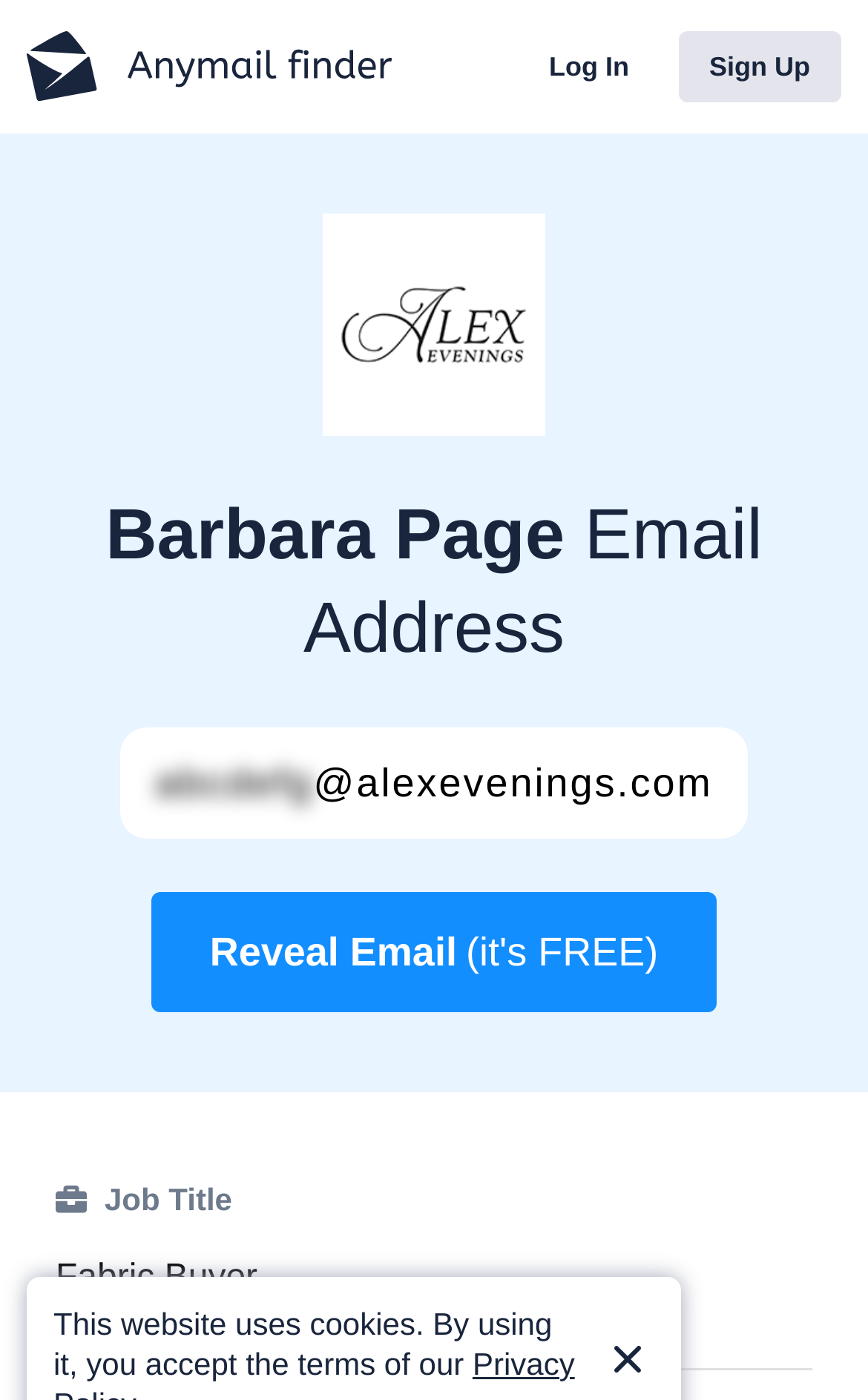Based on the element description: "parent_node: Log In", identify the UI element and provide its bounding box coordinates. Use four float numbers between 0 and 1, [left, top, right, bottom].

[0.031, 0.022, 0.452, 0.073]